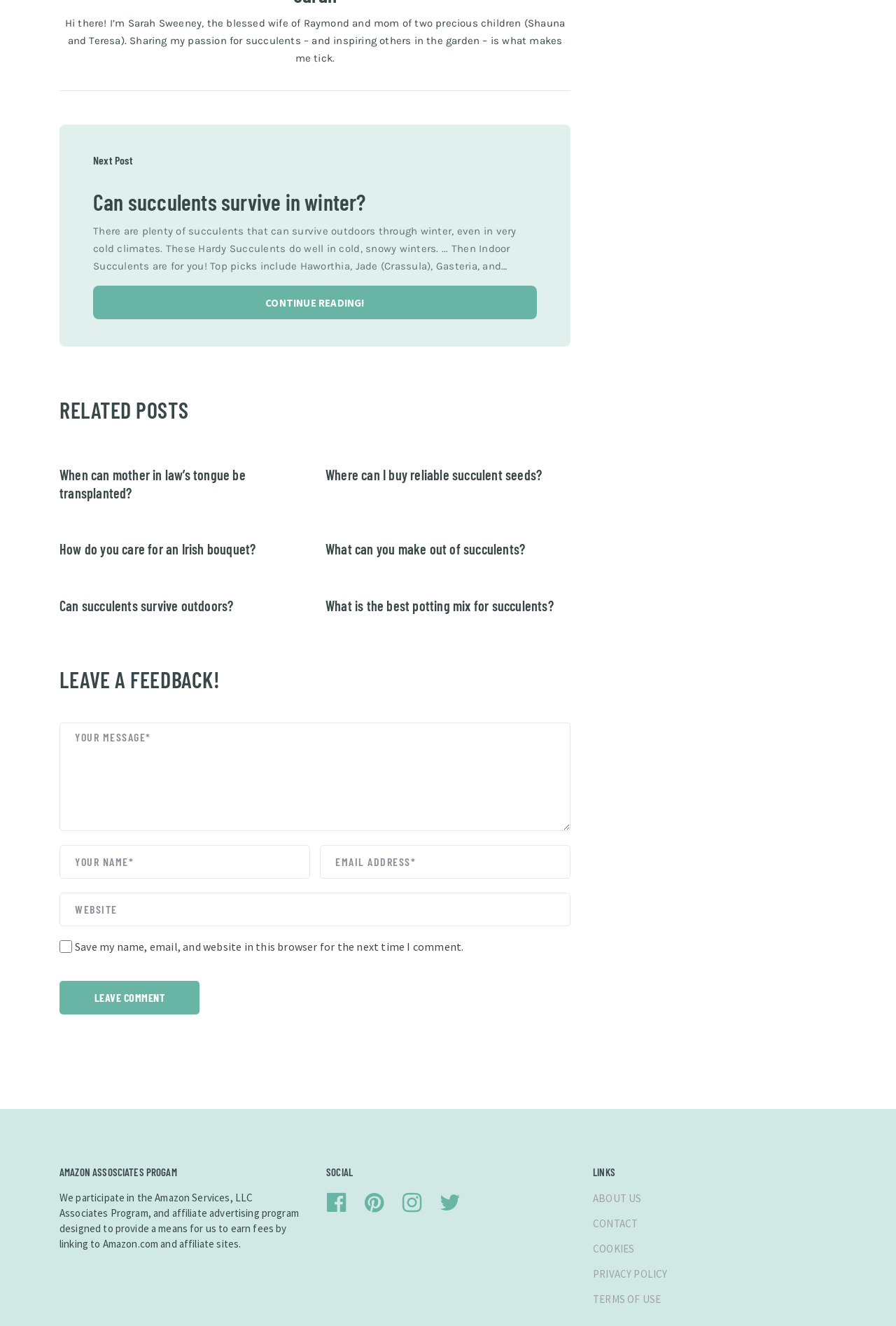Based on the element description Can succulents survive in winter?, identify the bounding box coordinates for the UI element. The coordinates should be in the format (top-left x, top-left y, bottom-right x, bottom-right y) and within the 0 to 1 range.

[0.104, 0.142, 0.408, 0.162]